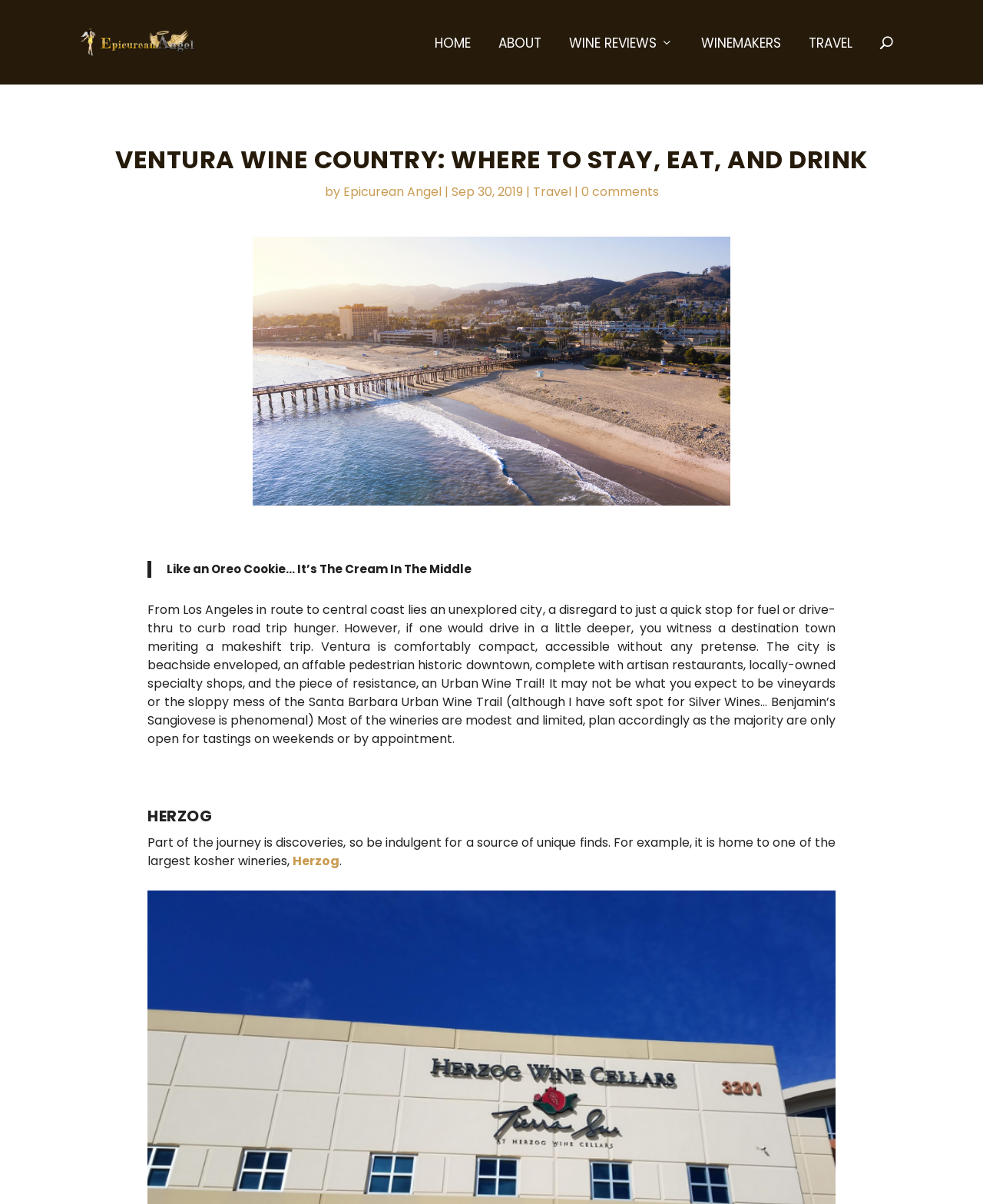Please identify the bounding box coordinates of the clickable region that I should interact with to perform the following instruction: "Share on Facebook". The coordinates should be expressed as four float numbers between 0 and 1, i.e., [left, top, right, bottom].

None